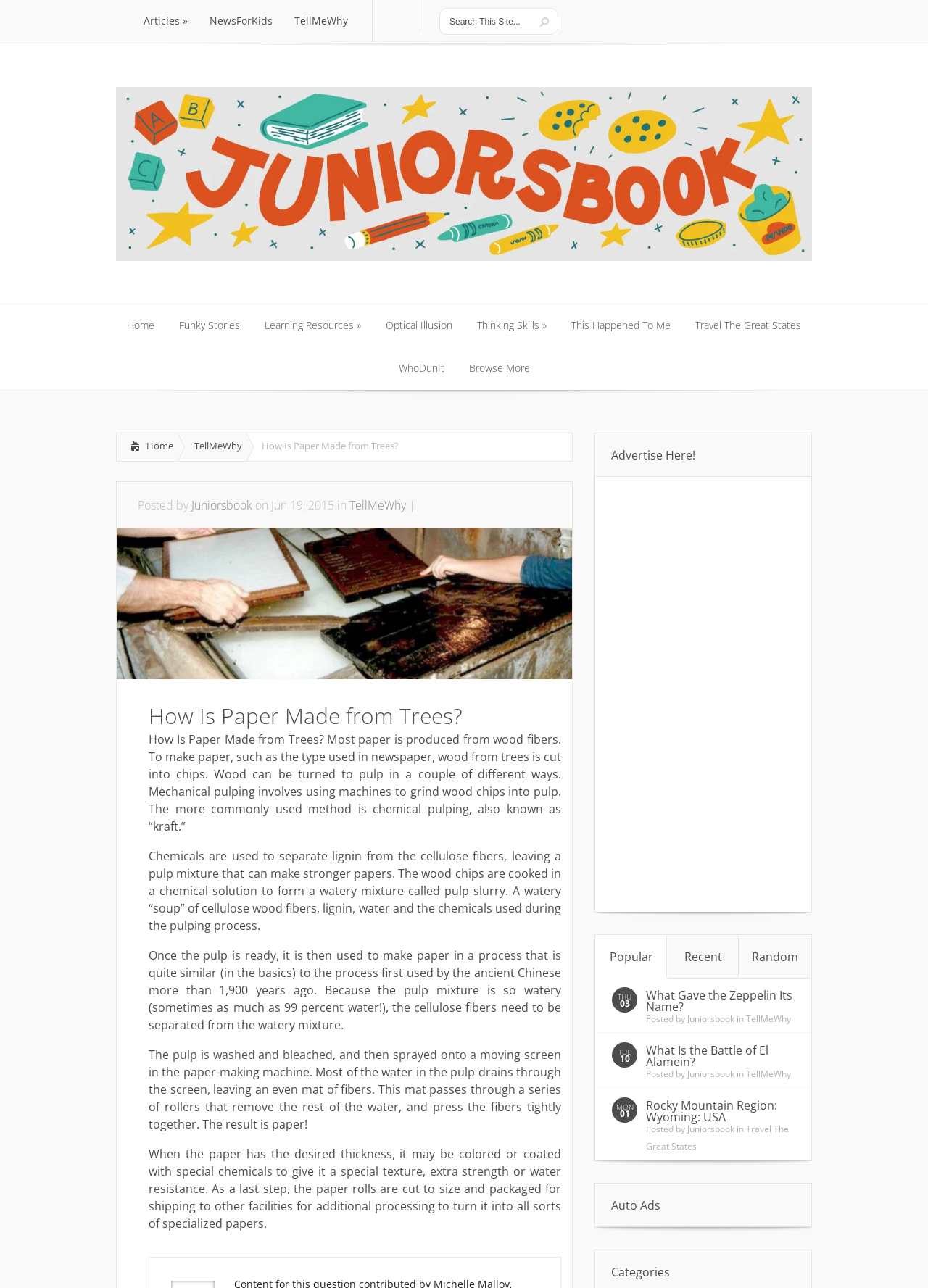Please provide a comprehensive response to the question below by analyzing the image: 
Who posted the article 'How Is Paper Made from Trees?'?

The webpage shows that the article 'How Is Paper Made from Trees?' was posted by 'Juniorsbook' on Jun 19, 2015, as indicated by the text 'Posted by Juniorsbook on Jun 19, 2015 in TellMeWhy'.